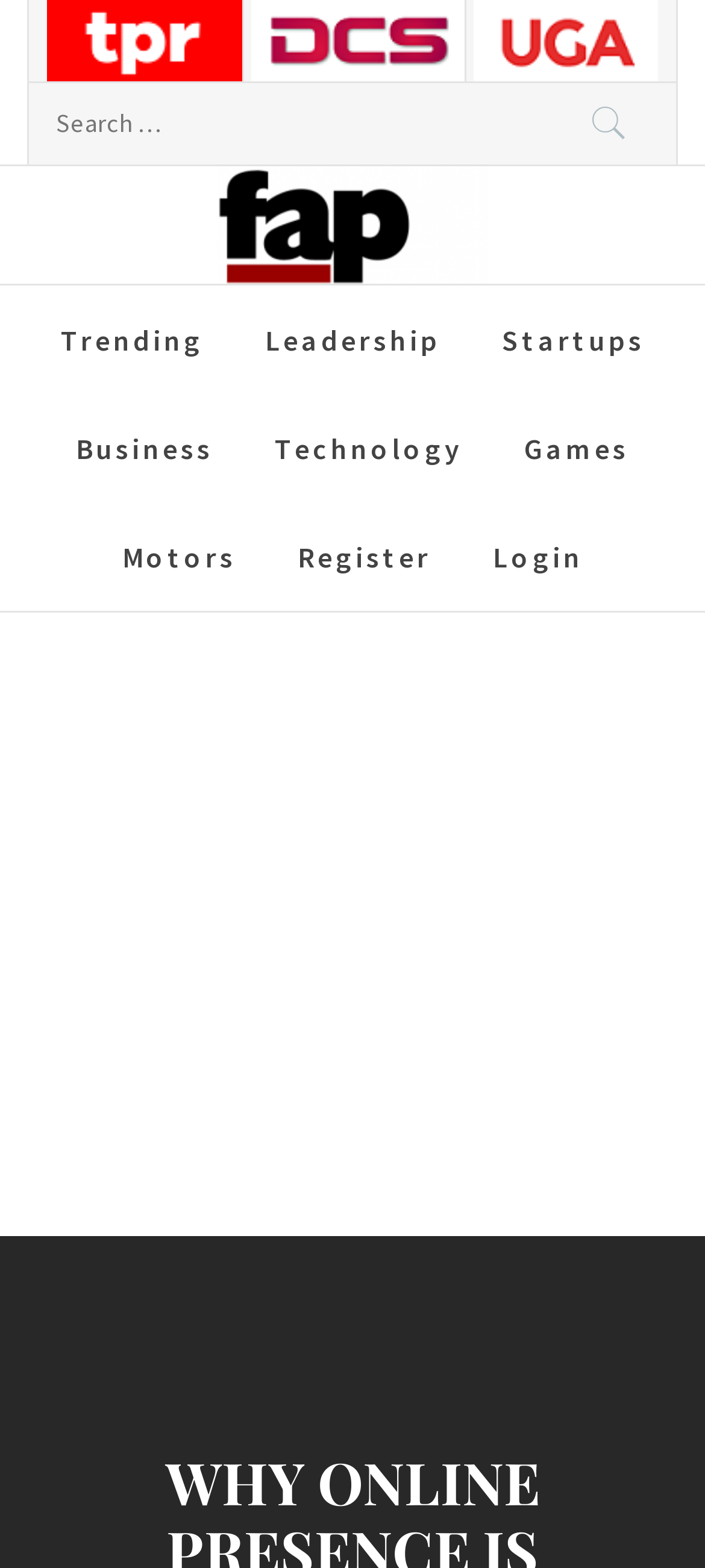Locate the bounding box coordinates of the segment that needs to be clicked to meet this instruction: "Login to your account".

[0.66, 0.321, 0.865, 0.39]